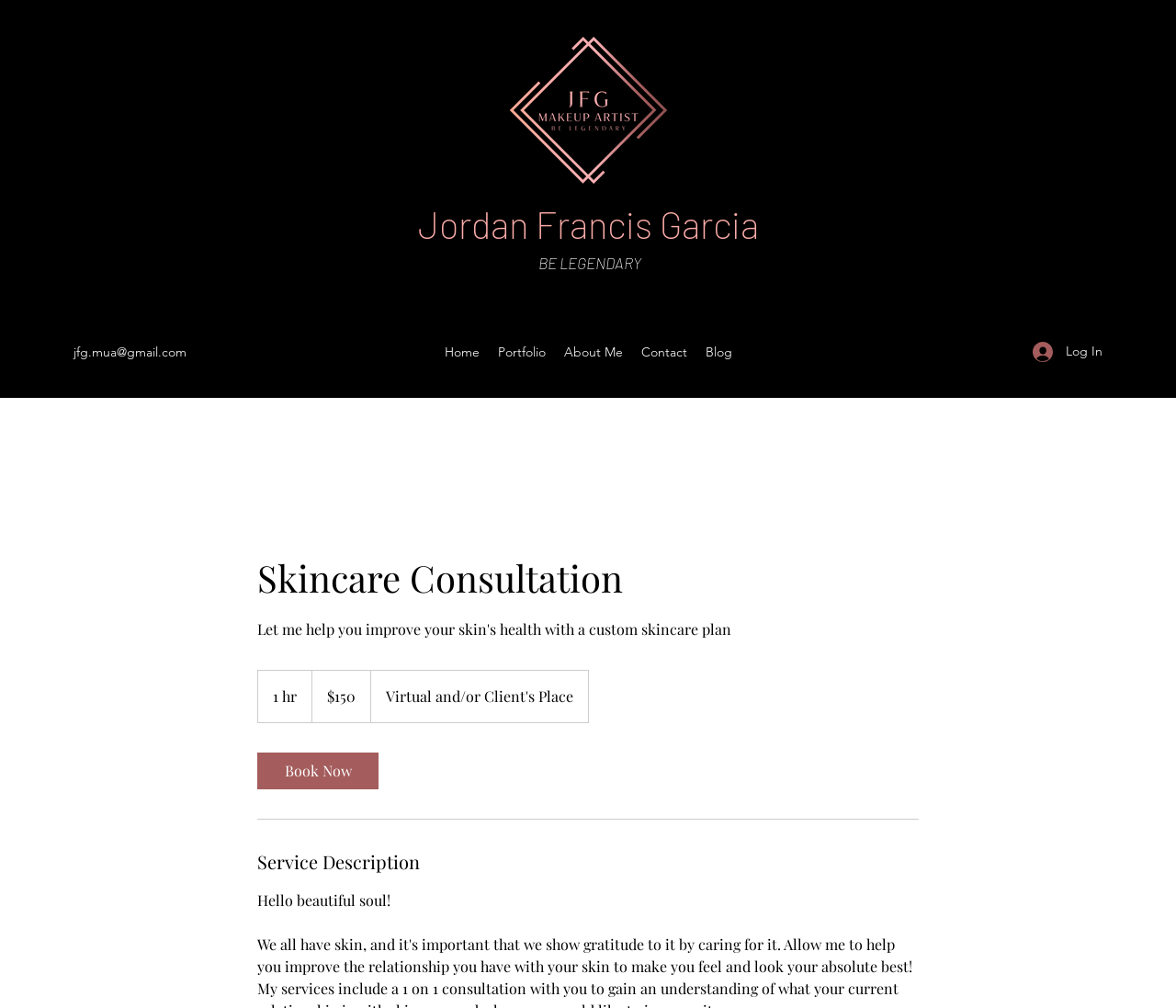Please provide a comprehensive answer to the question based on the screenshot: What is the name of the person offering skincare consultation?

The answer can be found by looking at the link element with the text 'Jordan Francis Garcia' which is located at the top of the webpage, indicating that this person is the one offering the skincare consultation service.